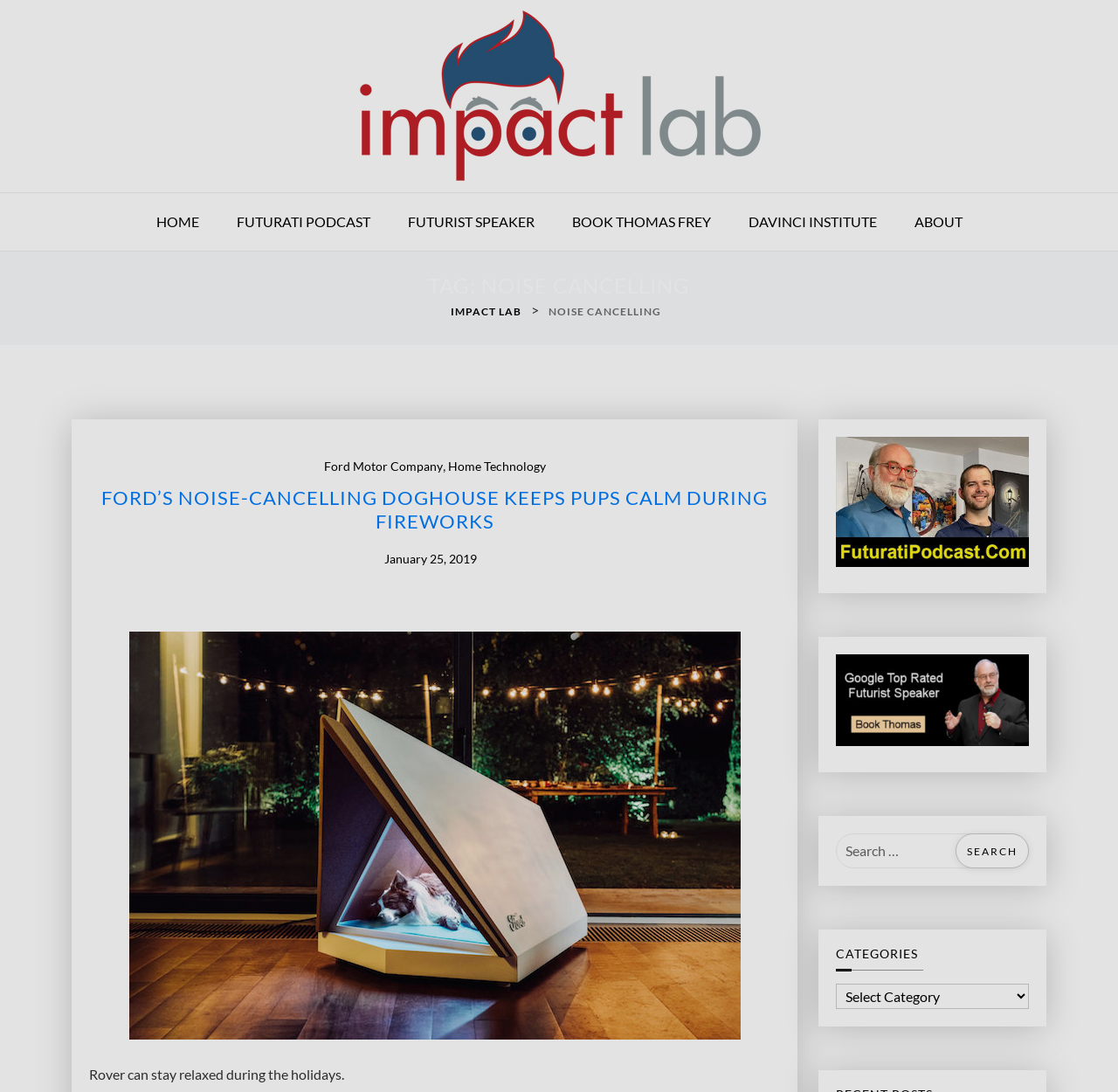Identify the bounding box coordinates for the element that needs to be clicked to fulfill this instruction: "Read the article about Ford's noise-cancelling doghouse". Provide the coordinates in the format of four float numbers between 0 and 1: [left, top, right, bottom].

[0.08, 0.445, 0.698, 0.488]